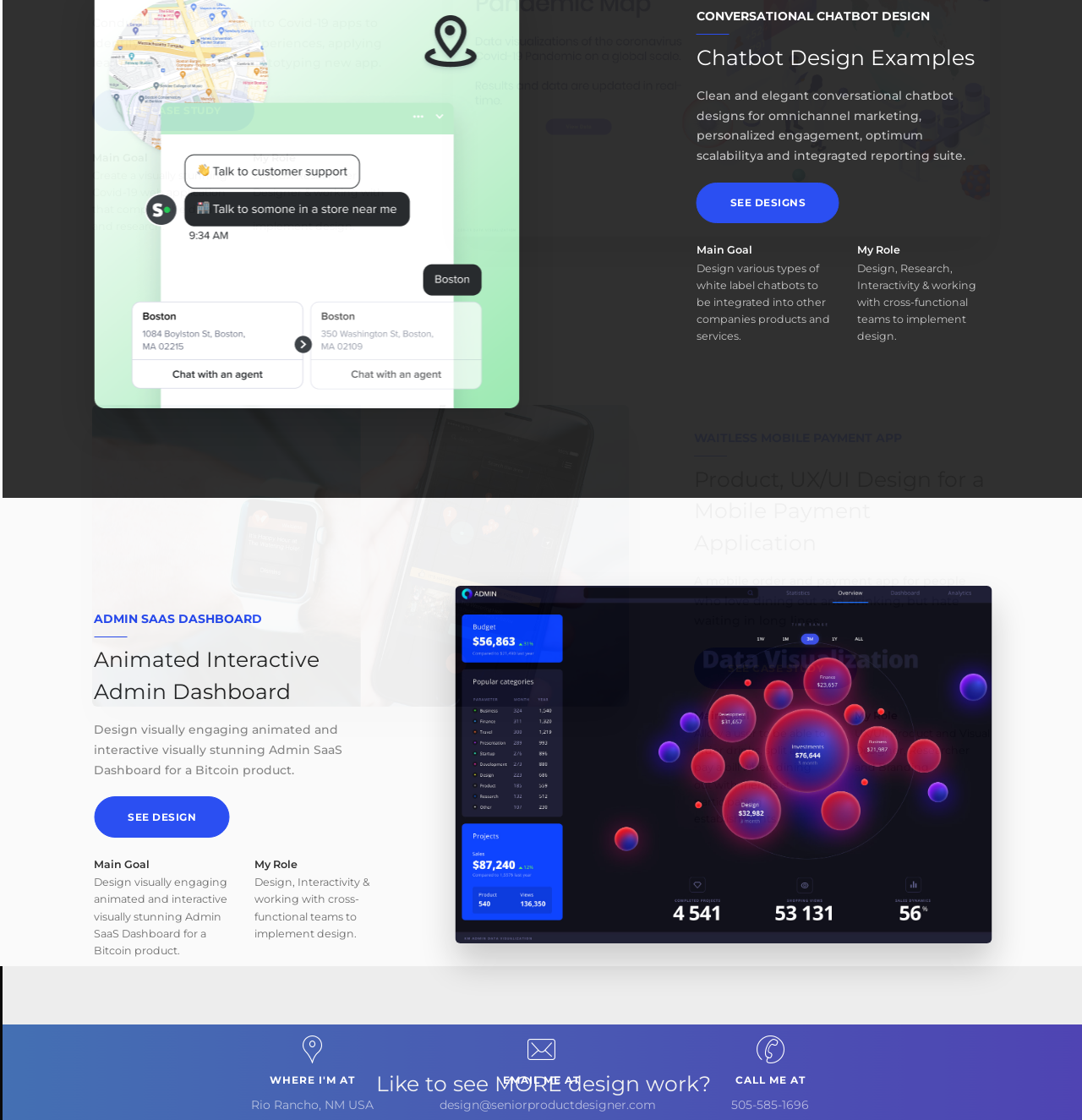What is the main goal of the Covid-19 web application?
Using the picture, provide a one-word or short phrase answer.

Create a visually stunning Covid-19 web application